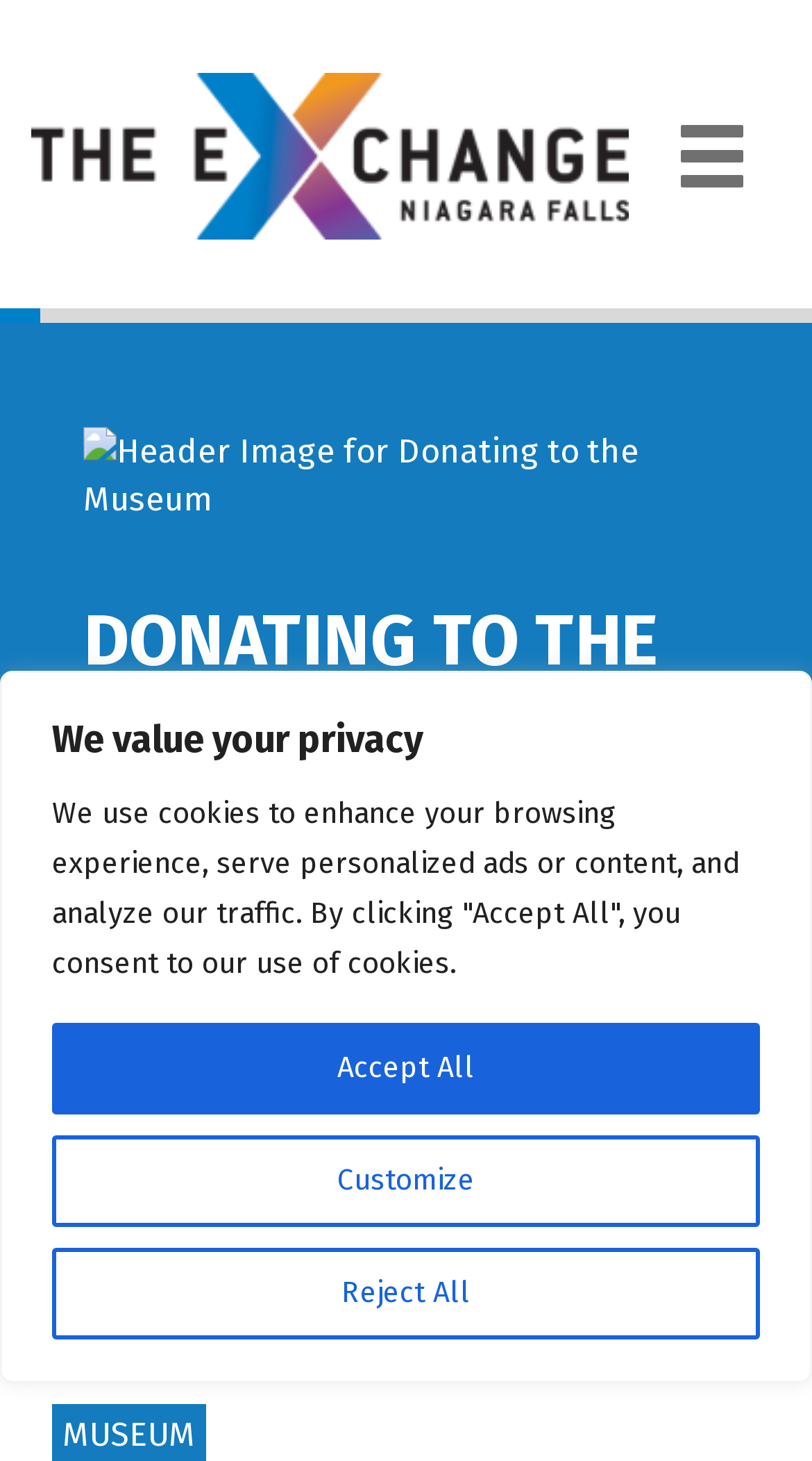How many social media sharing links are there?
Based on the screenshot, provide a one-word or short-phrase response.

3